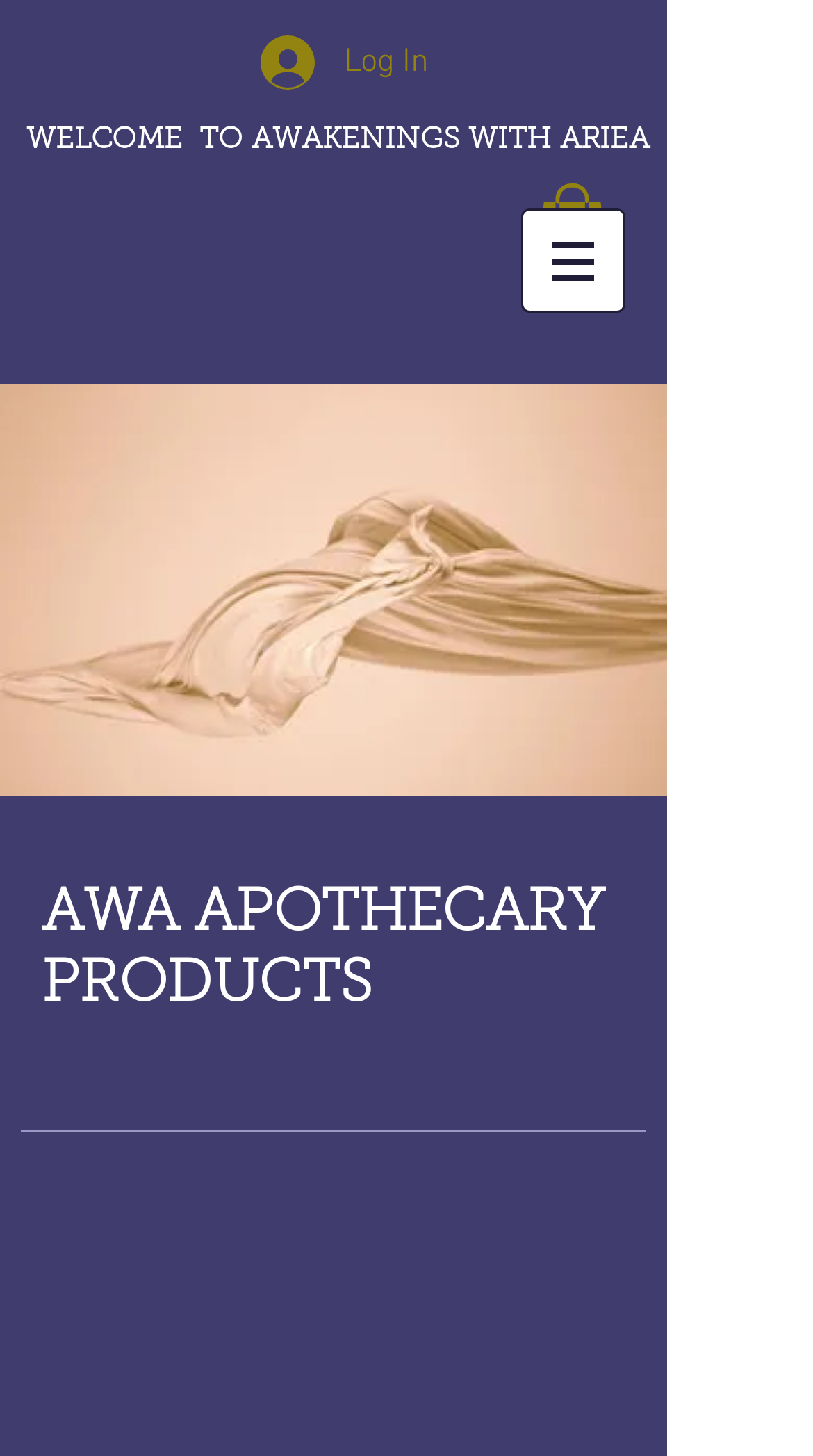How many navigation menus are there?
Please use the image to provide a one-word or short phrase answer.

One